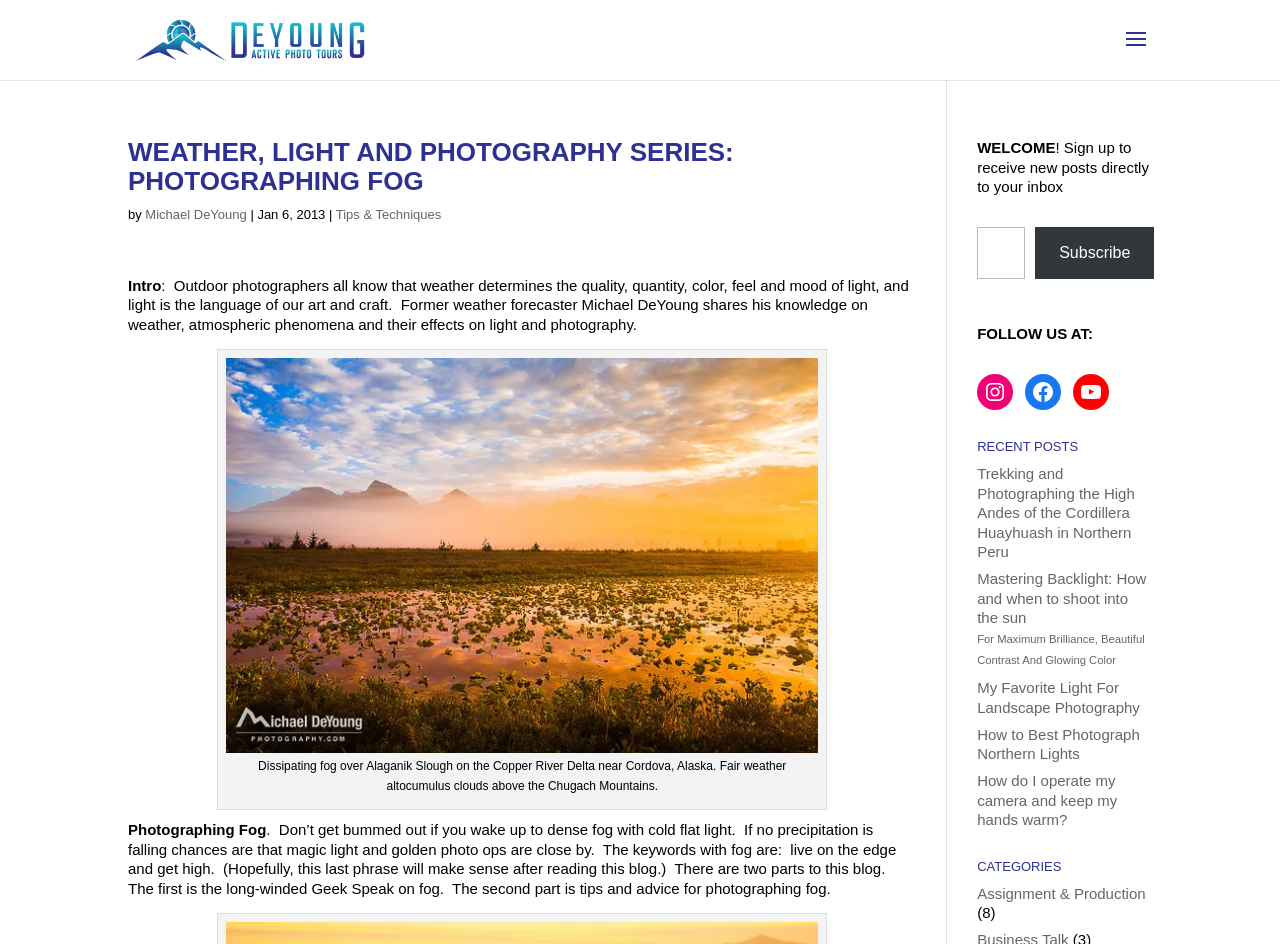Who is the author of the article?
Use the information from the screenshot to give a comprehensive response to the question.

The author of the article can be found by looking at the text next to the heading 'WEATHER, LIGHT AND PHOTOGRAPHY SERIES: PHOTOGRAPHING FOG'. It says 'by Michael DeYoung', indicating that Michael DeYoung is the author of the article.